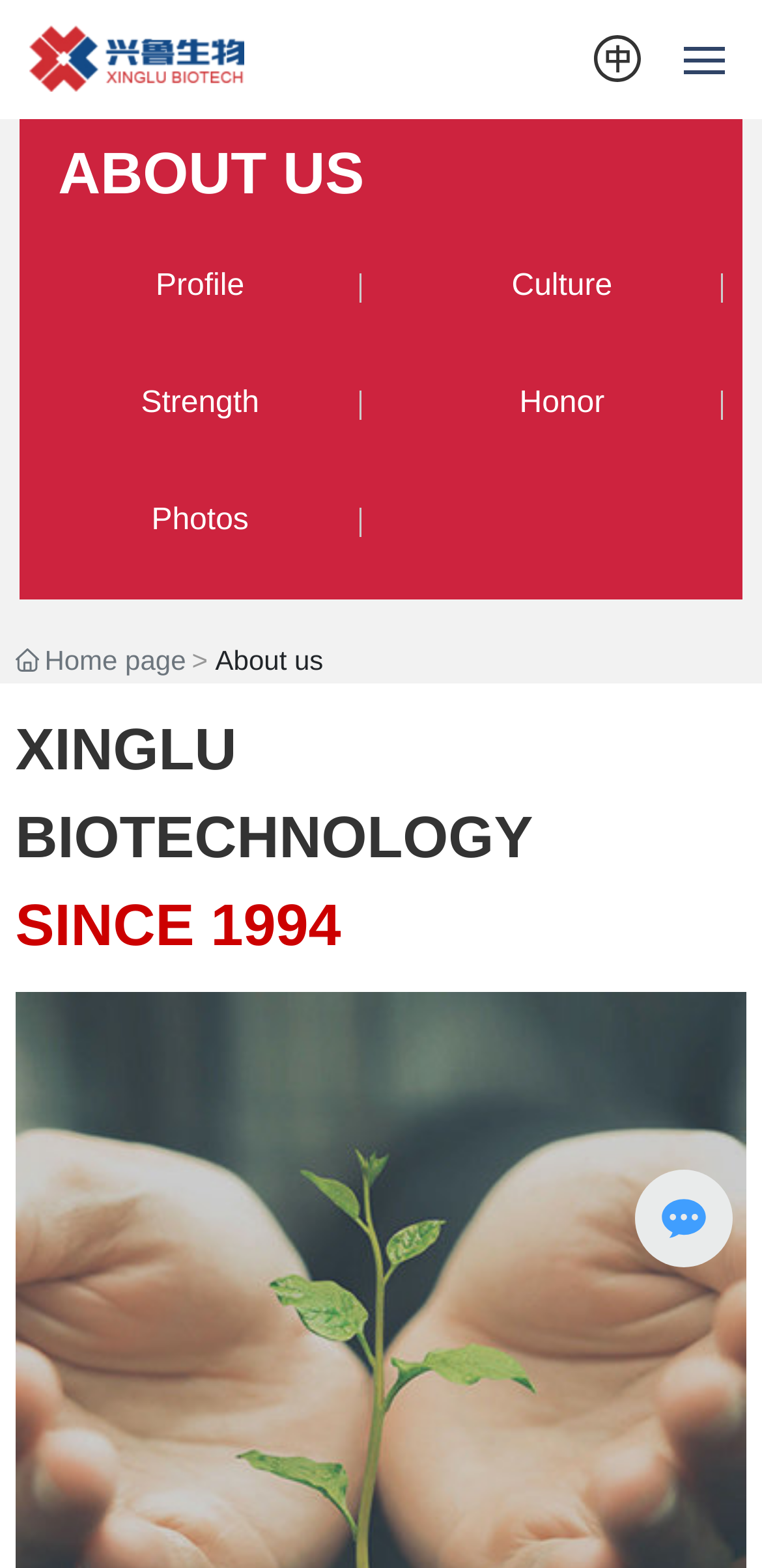Use a single word or phrase to answer the question:
What is the subtitle of the 'About us' section?

XINGLU BIOTECHNOLOGY SINCE 1994